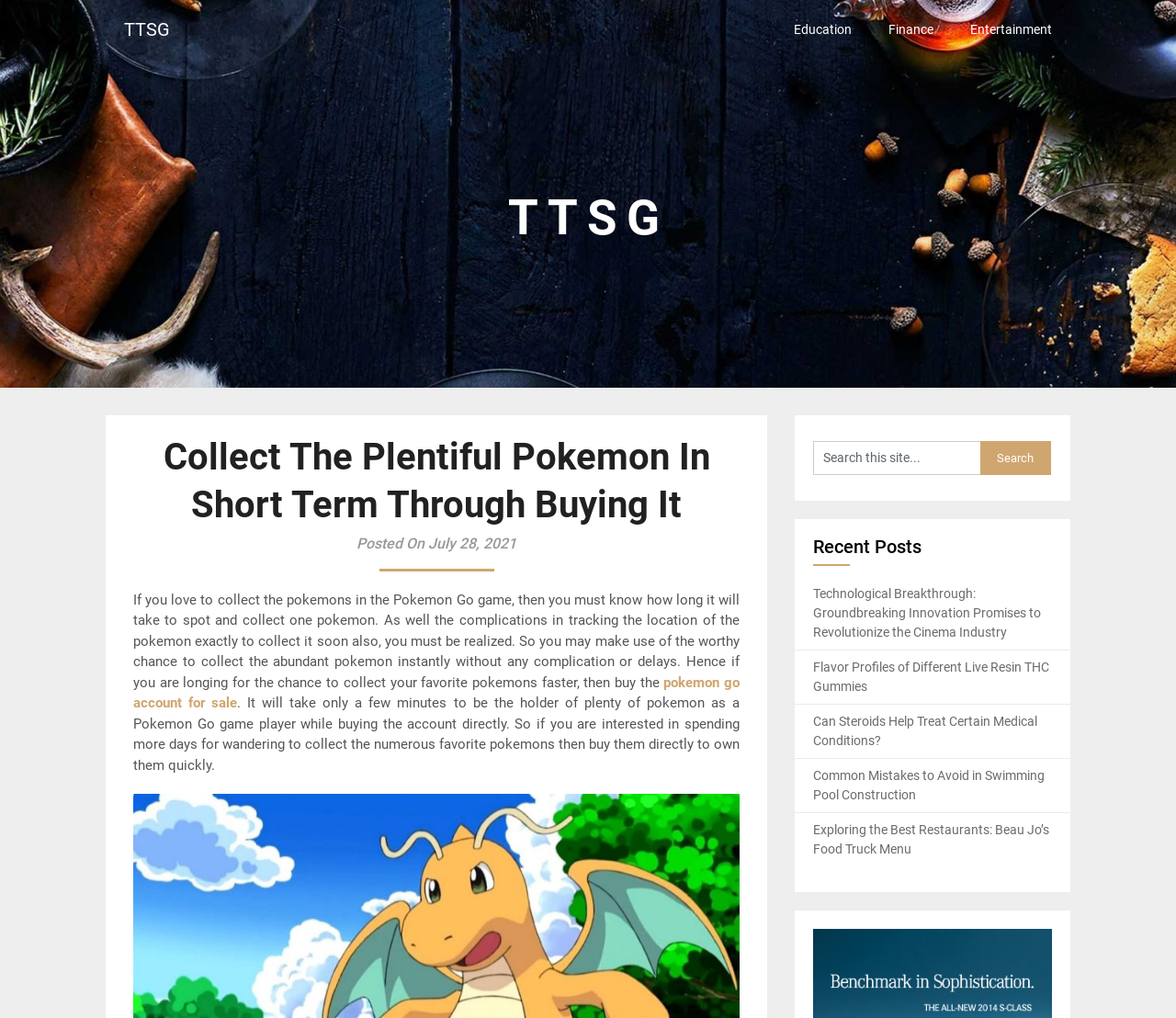Please identify the coordinates of the bounding box that should be clicked to fulfill this instruction: "Explore the Entertainment category".

[0.809, 0.0, 0.91, 0.059]